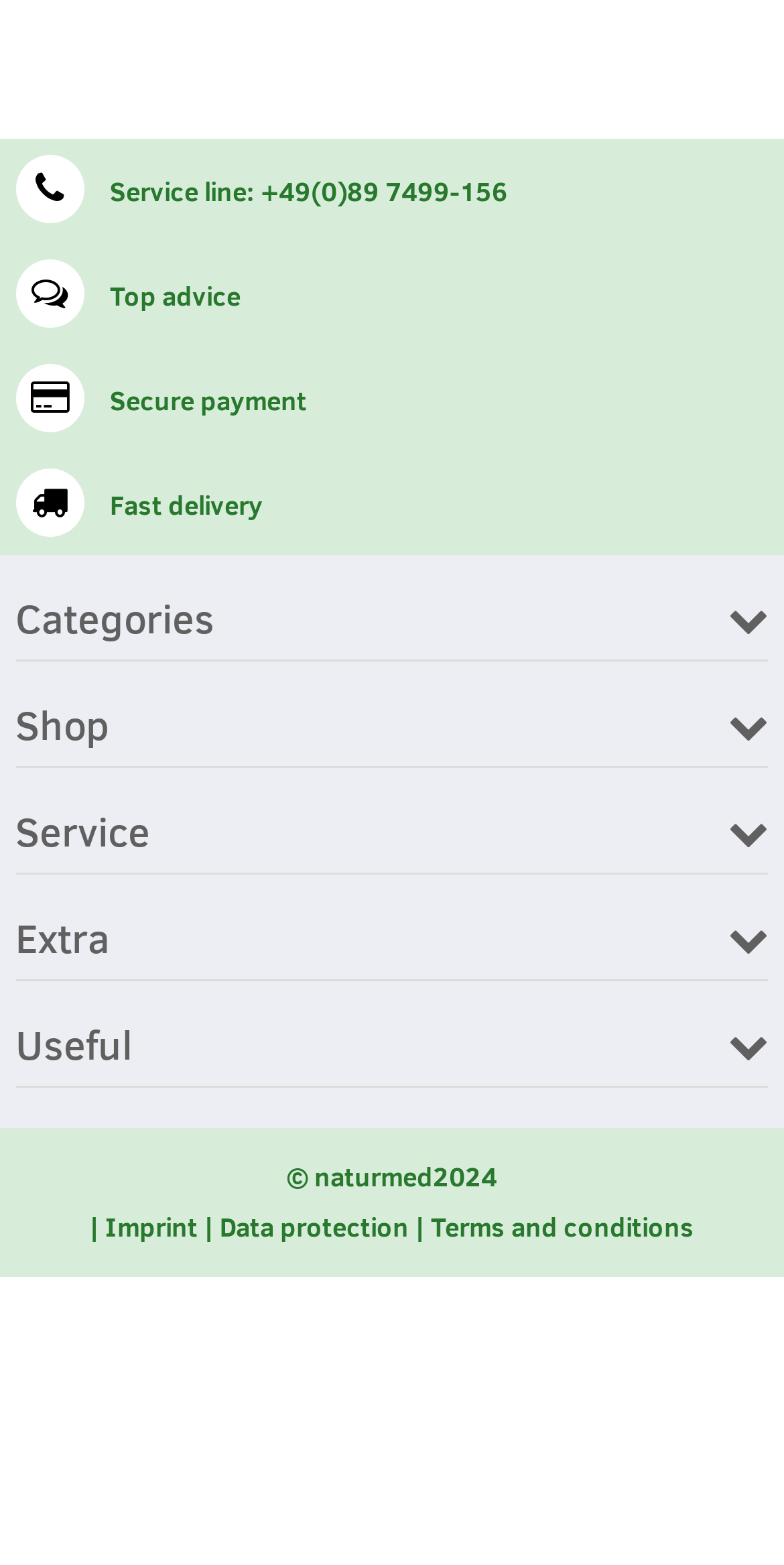Locate the bounding box coordinates of the element to click to perform the following action: 'Browse categories'. The coordinates should be given as four float values between 0 and 1, in the form of [left, top, right, bottom].

[0.02, 0.378, 0.274, 0.414]